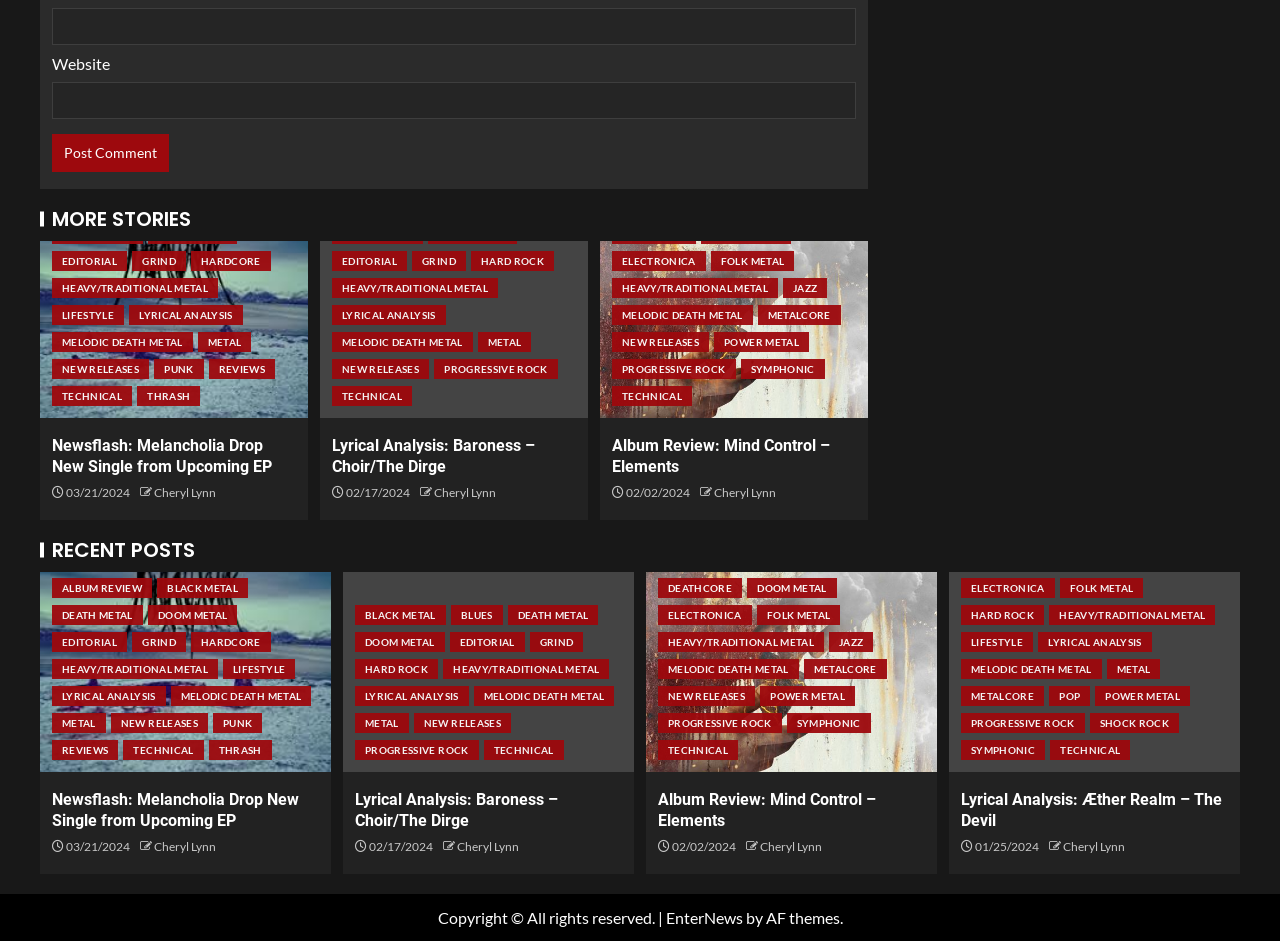Could you find the bounding box coordinates of the clickable area to complete this instruction: "Post a comment"?

[0.041, 0.142, 0.132, 0.183]